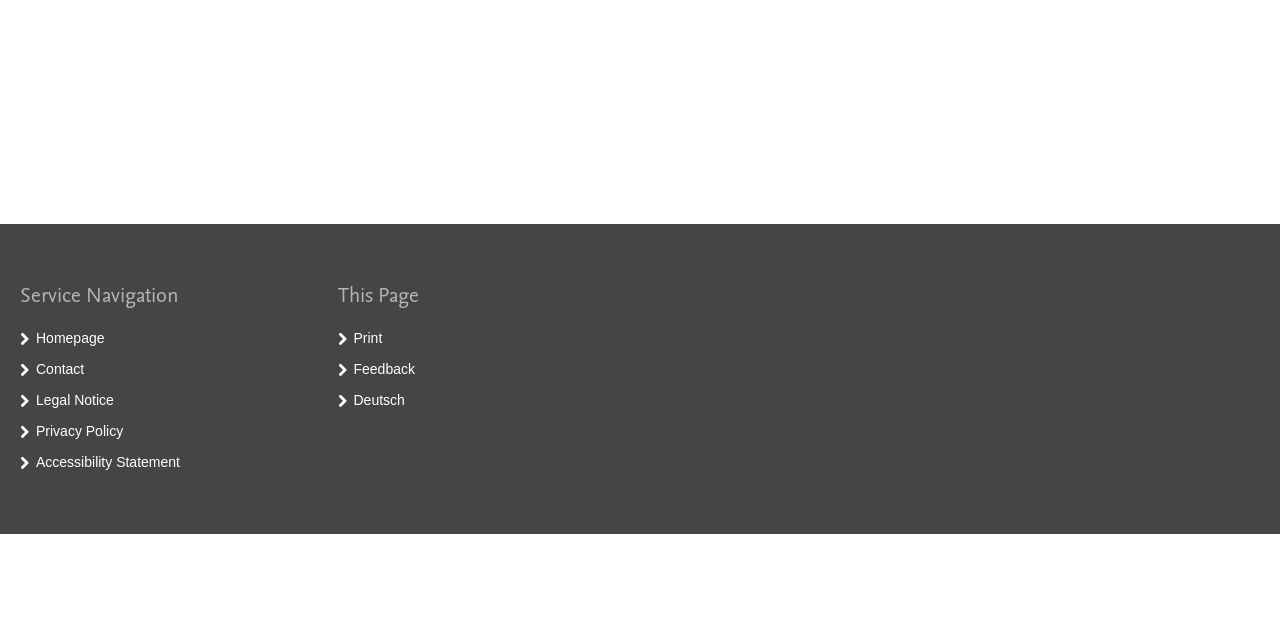Find the bounding box coordinates of the UI element according to this description: "Accessibility Statement".

[0.028, 0.709, 0.141, 0.734]